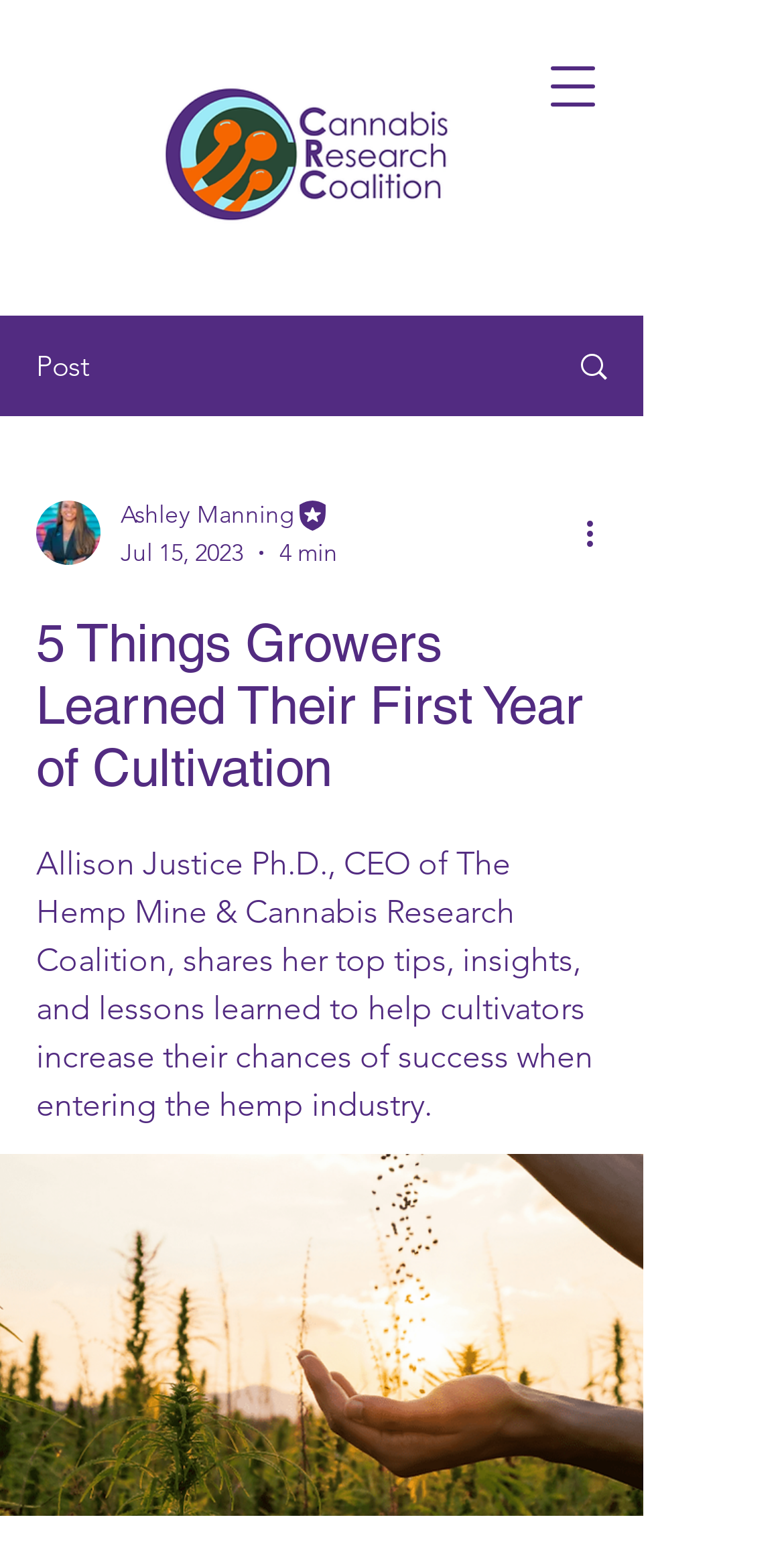How long does it take to read the article?
Look at the screenshot and respond with one word or a short phrase.

4 min